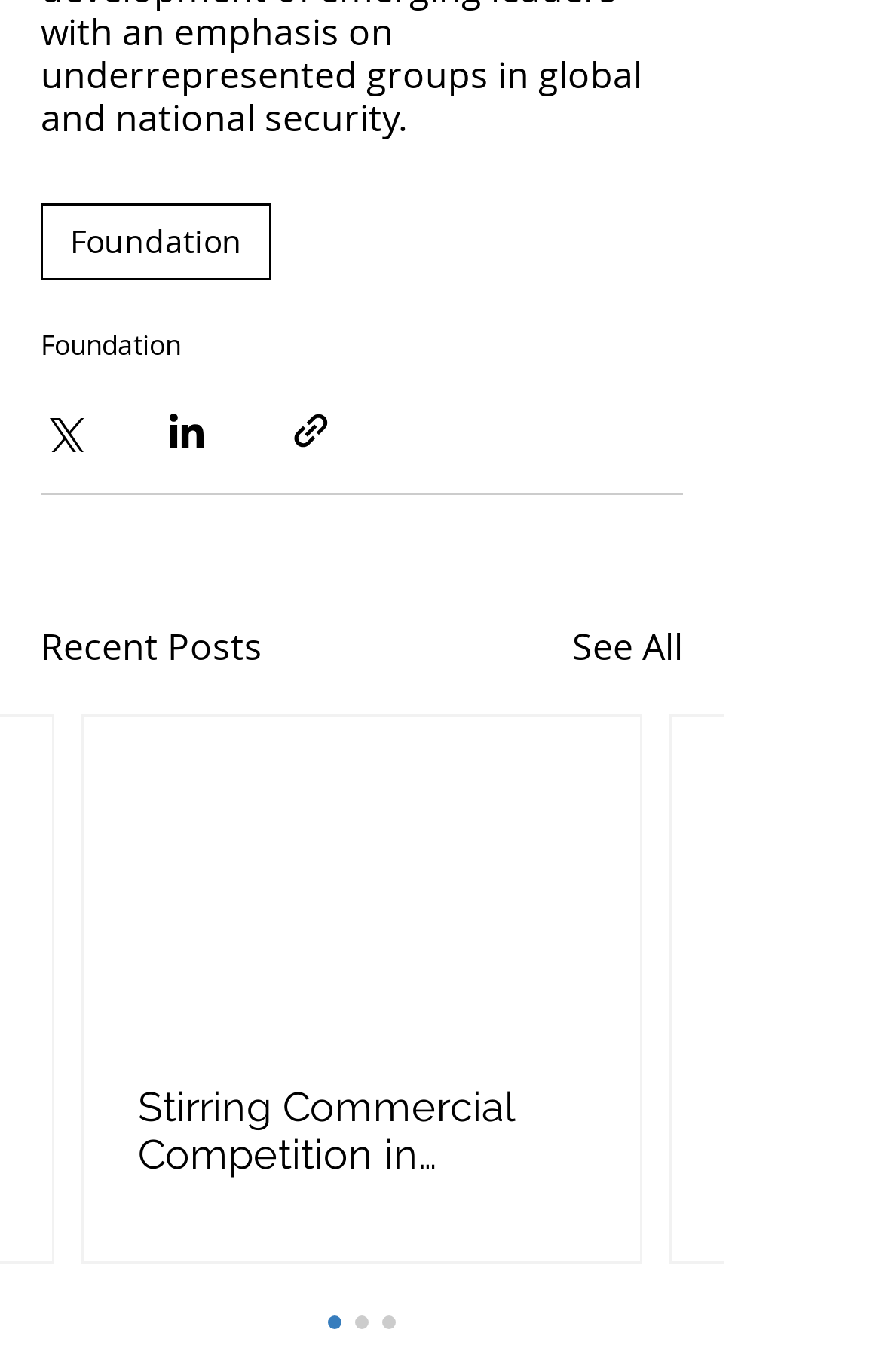Can you look at the image and give a comprehensive answer to the question:
How many articles are displayed on the current page?

I examined the article section and found only one article displayed on the current page. It has a link with the text 'Stirring Commercial Competition in Defense – Taking a Page from NASA’s Playbook', which suggests that it is a single article.